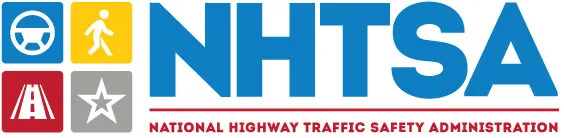Craft a descriptive caption that covers all aspects of the image.

The image displays the logo of the National Highway Traffic Safety Administration (NHTSA). It features a bold blue "NHTSA" lettering prominently at the center, accompanied by a simple visual layout of colored icons that represent various aspects of traffic safety. These icons include a steering wheel, a pedestrian, a roadway, and a star, all designed in colors such as yellow, red, gray, and blue. Underneath the main lettering, the full name "NATIONAL HIGHWAY TRAFFIC SAFETY ADMINISTRATION" is presented in a clear, contrasting style, reinforcing the agency's commitment to promoting safety and reducing road-related accidents. This logo symbolizes the organization's mission to ensure safer roadways for all users, drawing attention to their role in vehicle safety and regulation.